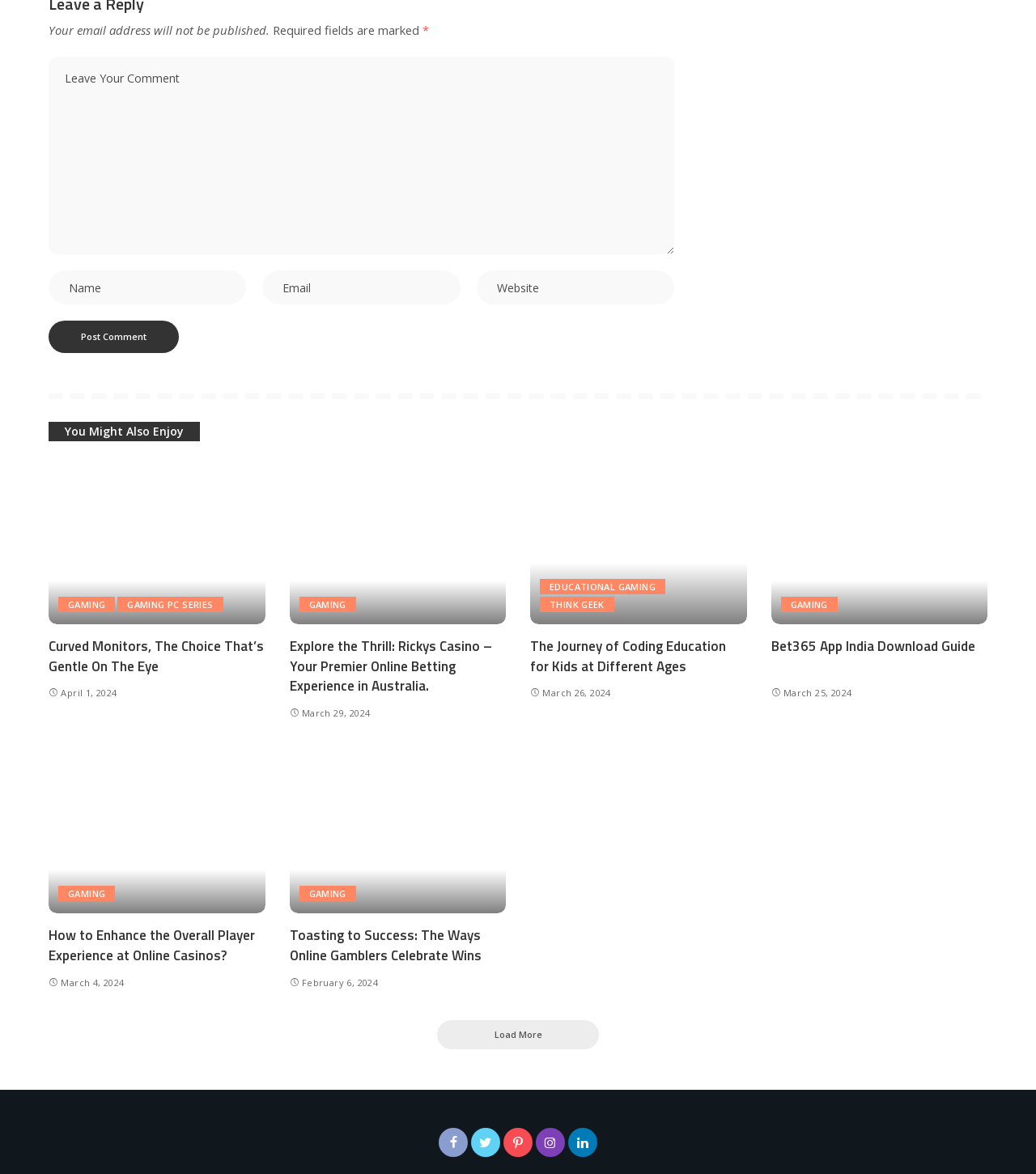Please identify the bounding box coordinates of the clickable region that I should interact with to perform the following instruction: "Enter your email address". The coordinates should be expressed as four float numbers between 0 and 1, i.e., [left, top, right, bottom].

[0.047, 0.049, 0.651, 0.217]